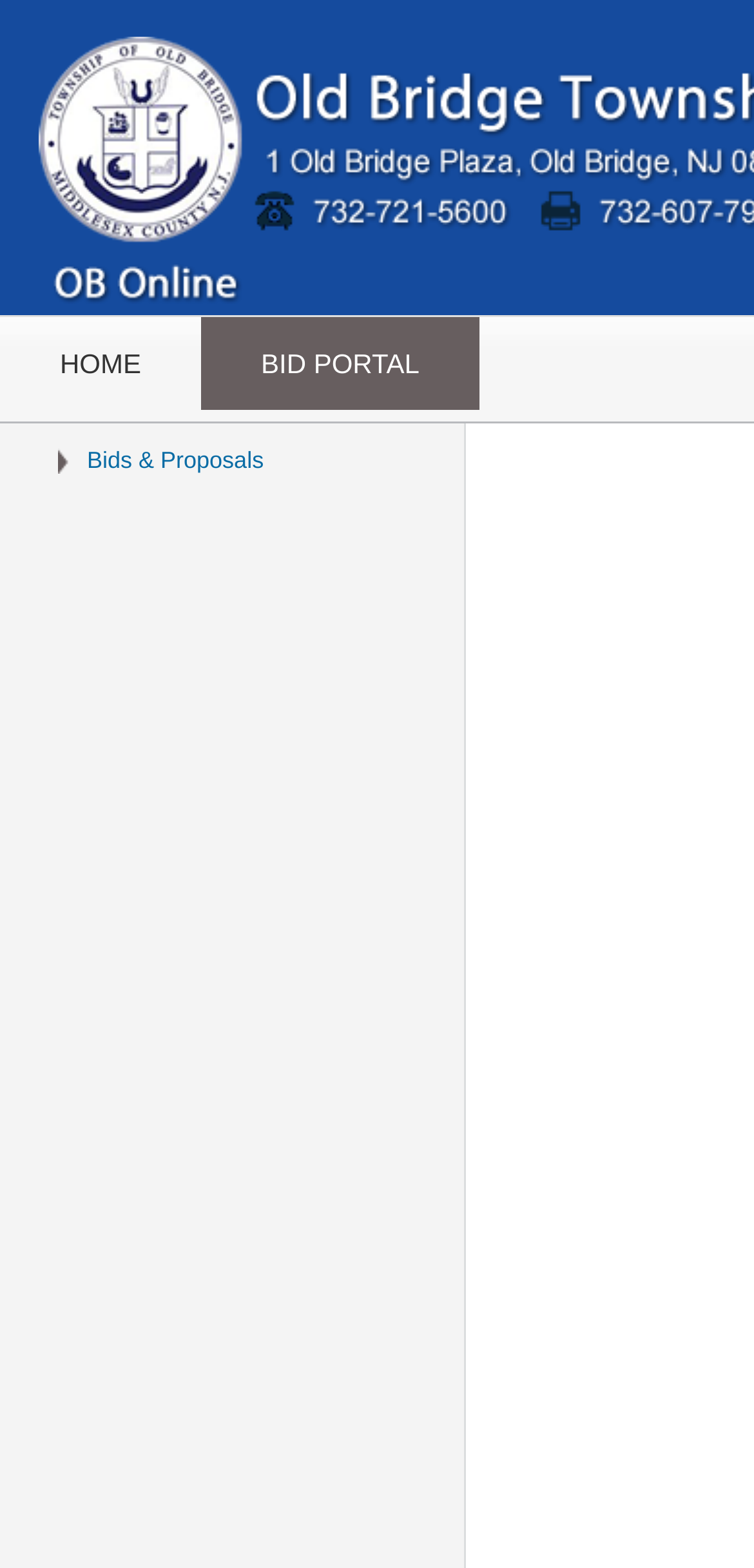Given the webpage screenshot, identify the bounding box of the UI element that matches this description: "Bids & Proposals".

[0.077, 0.273, 0.35, 0.302]